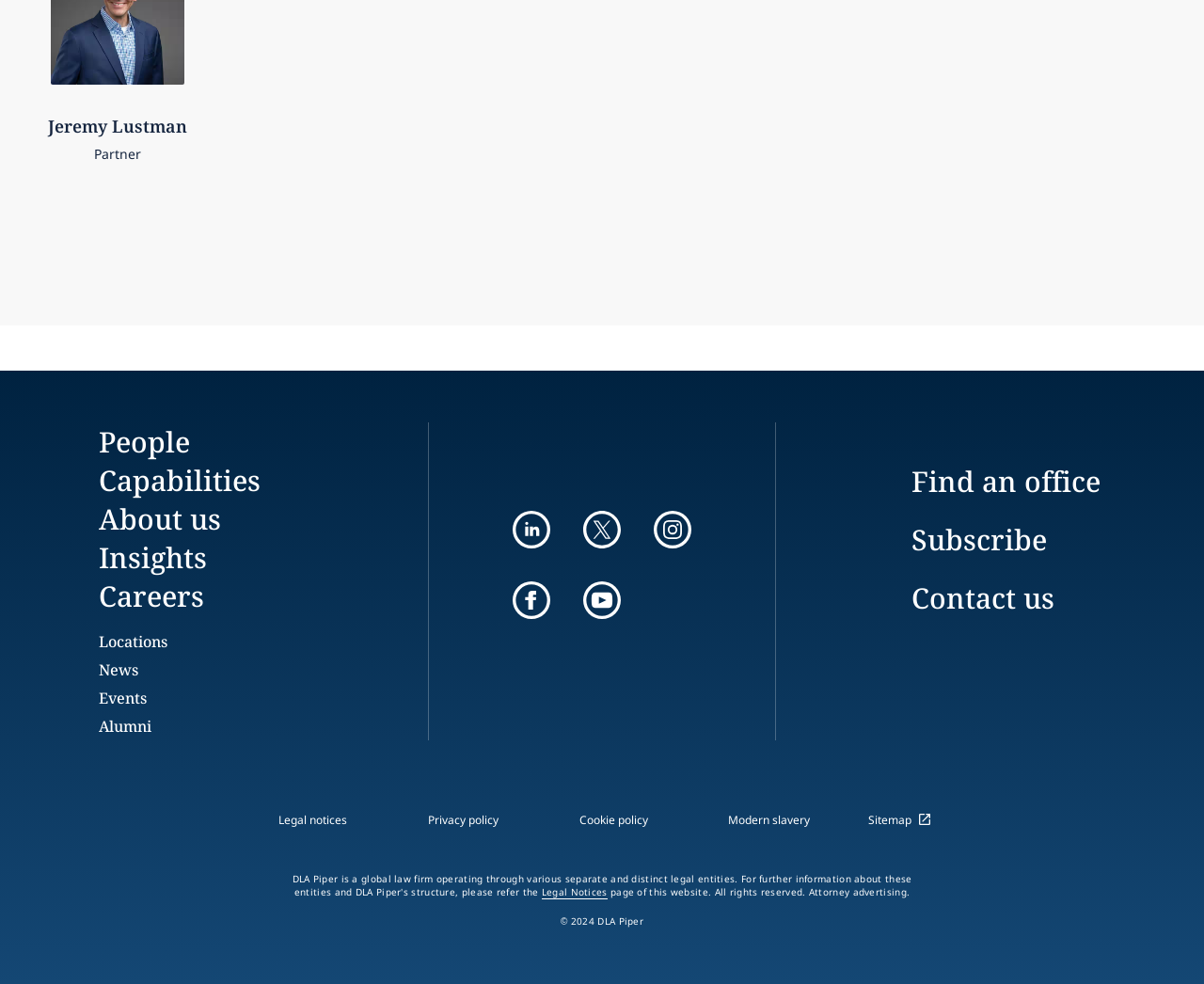Please find and report the bounding box coordinates of the element to click in order to perform the following action: "Find an office". The coordinates should be expressed as four float numbers between 0 and 1, in the format [left, top, right, bottom].

[0.757, 0.469, 0.914, 0.508]